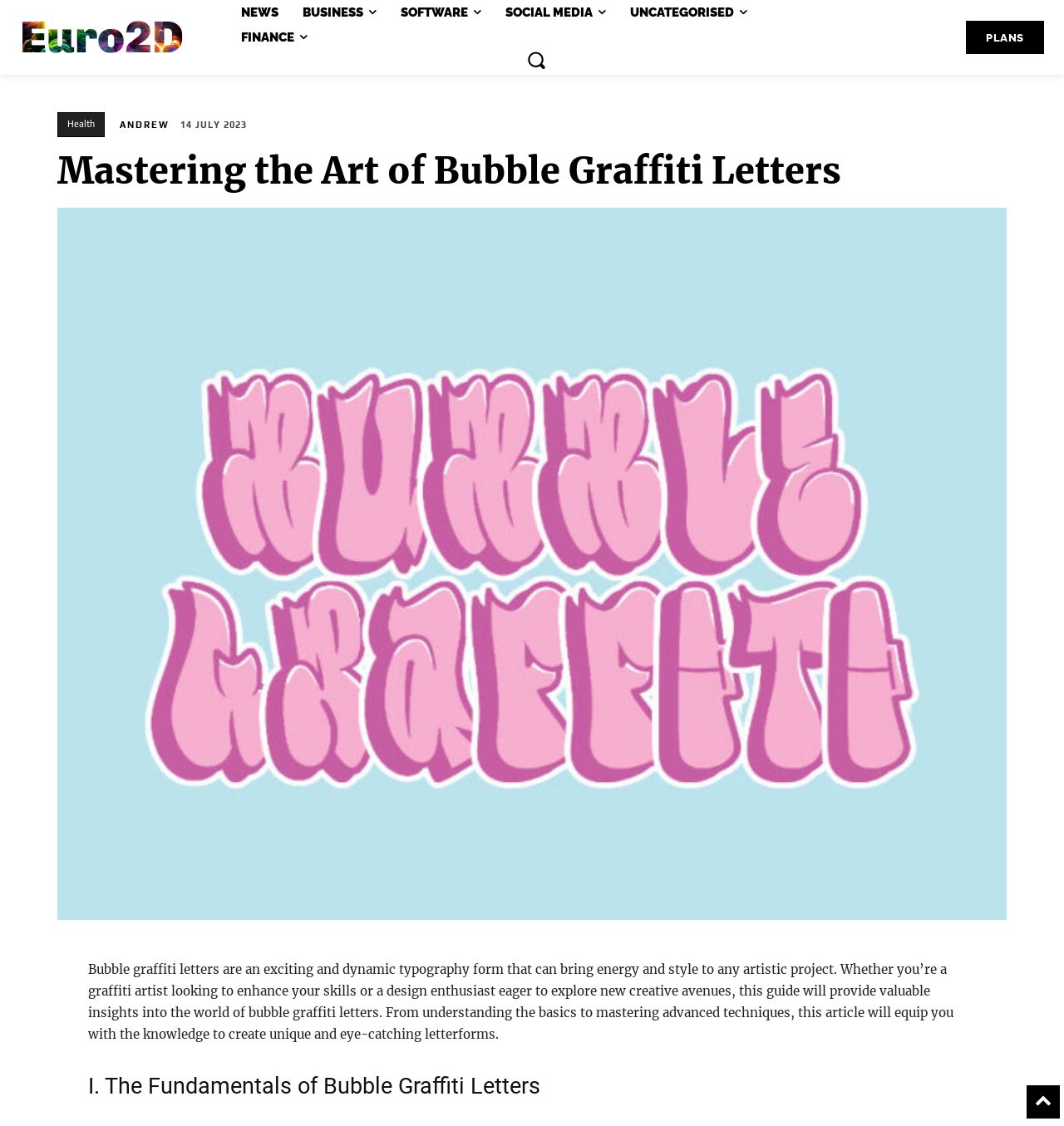Identify the bounding box for the UI element that is described as follows: "Health".

[0.054, 0.1, 0.098, 0.122]